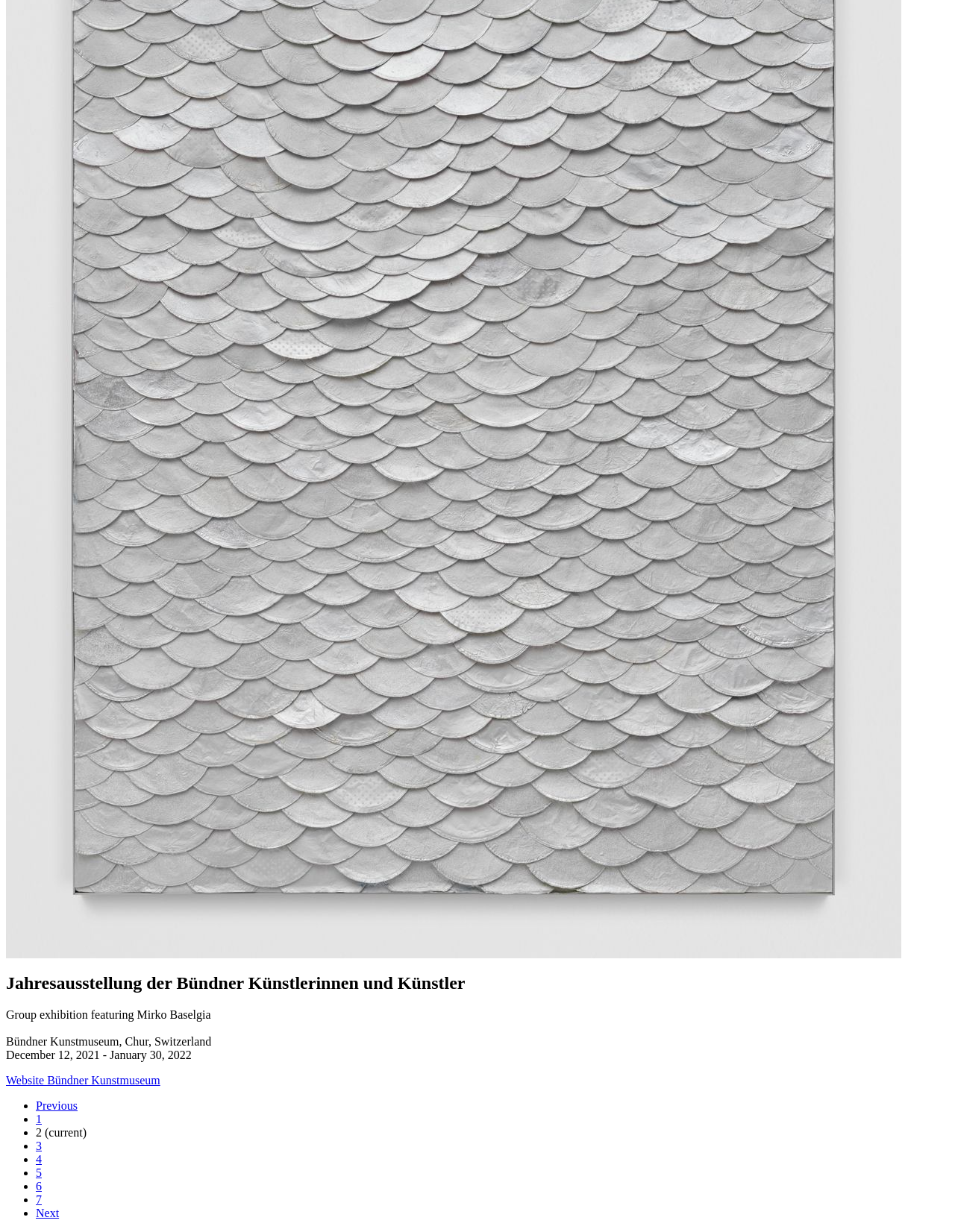Find the UI element described as: "Next" and predict its bounding box coordinates. Ensure the coordinates are four float numbers between 0 and 1, [left, top, right, bottom].

[0.038, 0.98, 0.062, 0.99]